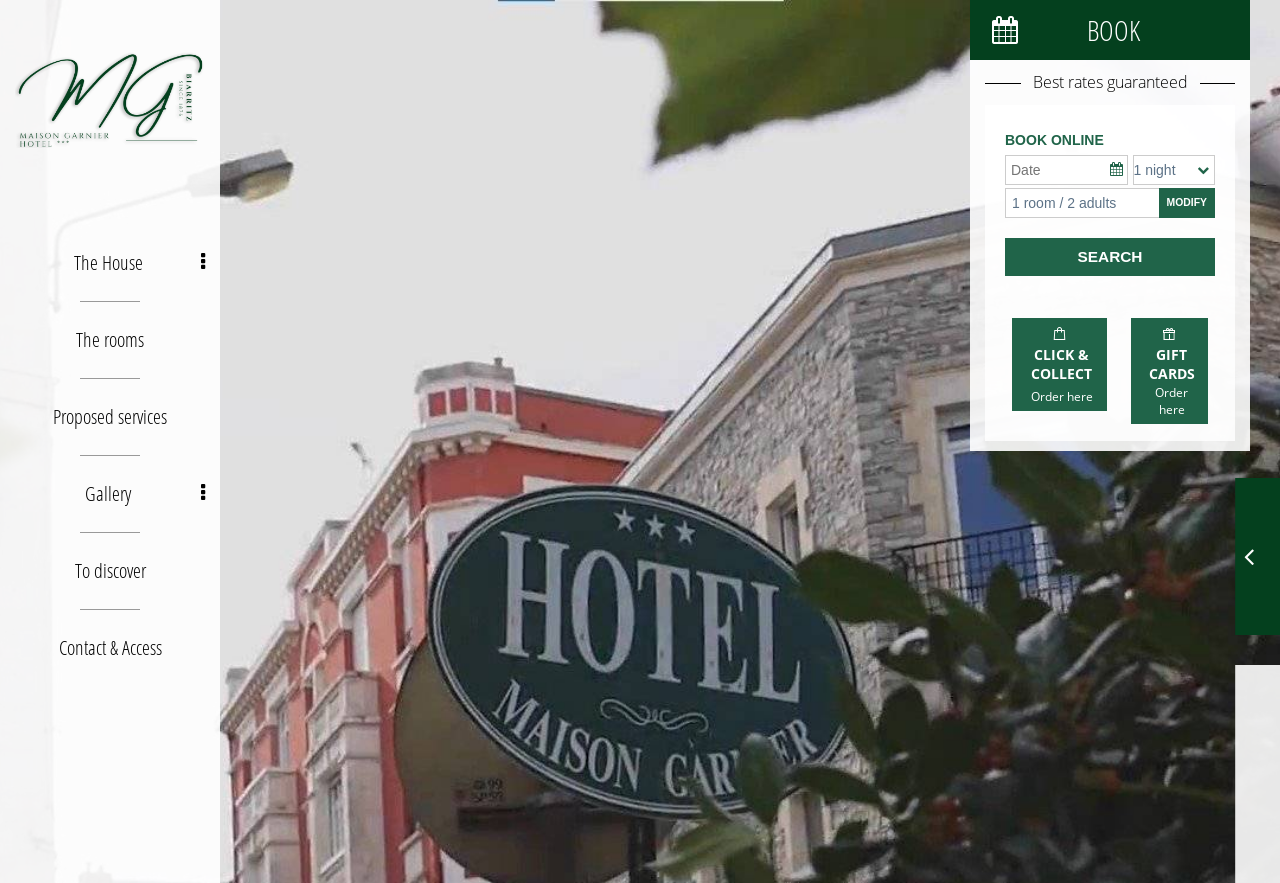With reference to the image, please provide a detailed answer to the following question: What is the purpose of the 'BOOK ONLINE' button?

The 'BOOK ONLINE' button is located near the date and room selection fields, suggesting that its purpose is to book a room online after selecting the desired date and room configuration.